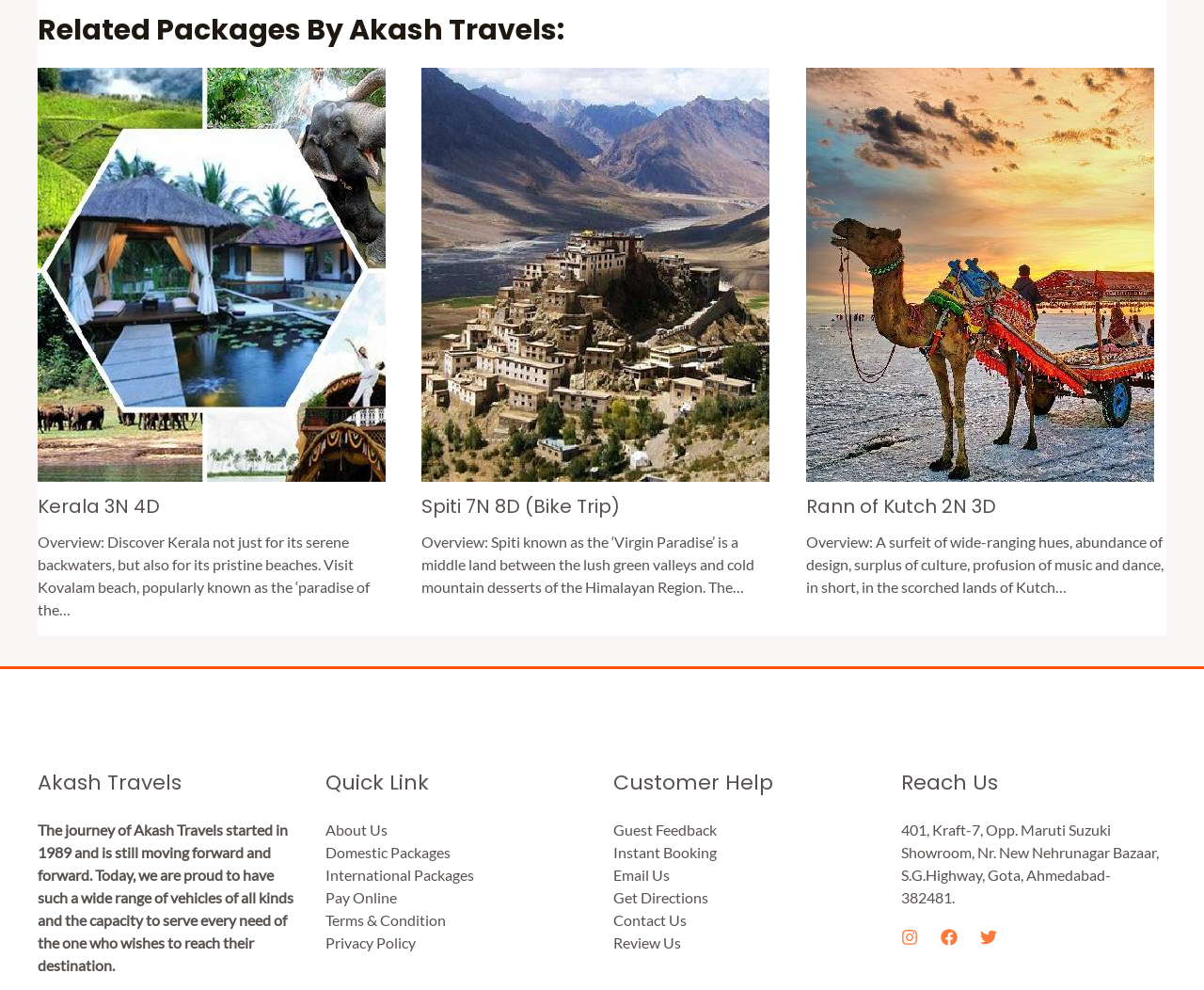Kindly determine the bounding box coordinates for the clickable area to achieve the given instruction: "Read the overview of 'Spiti 7N 8D (Bike Trip)'".

[0.35, 0.538, 0.627, 0.602]